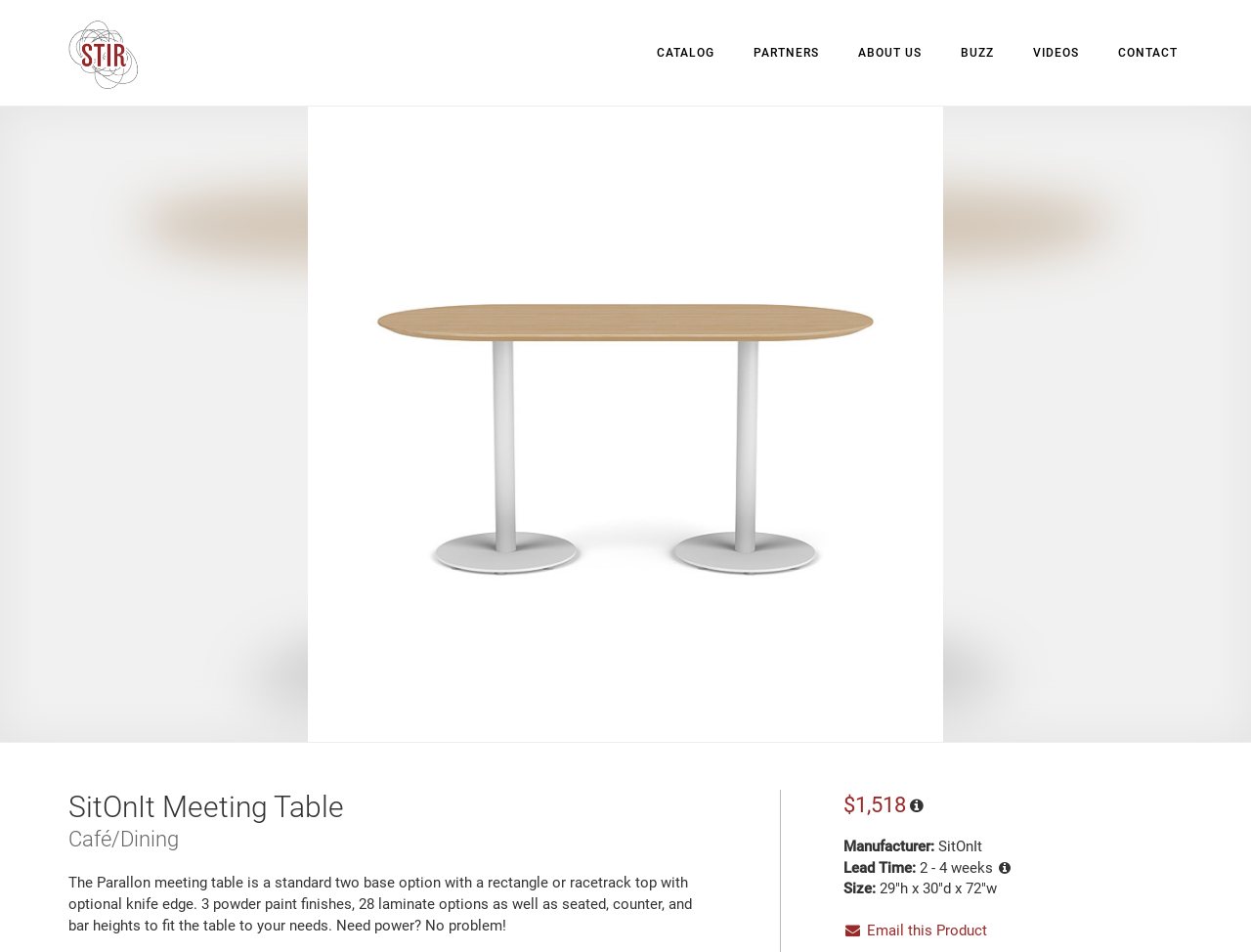Determine the bounding box coordinates for the HTML element mentioned in the following description: "About Us". The coordinates should be a list of four floats ranging from 0 to 1, represented as [left, top, right, bottom].

[0.67, 0.0, 0.752, 0.111]